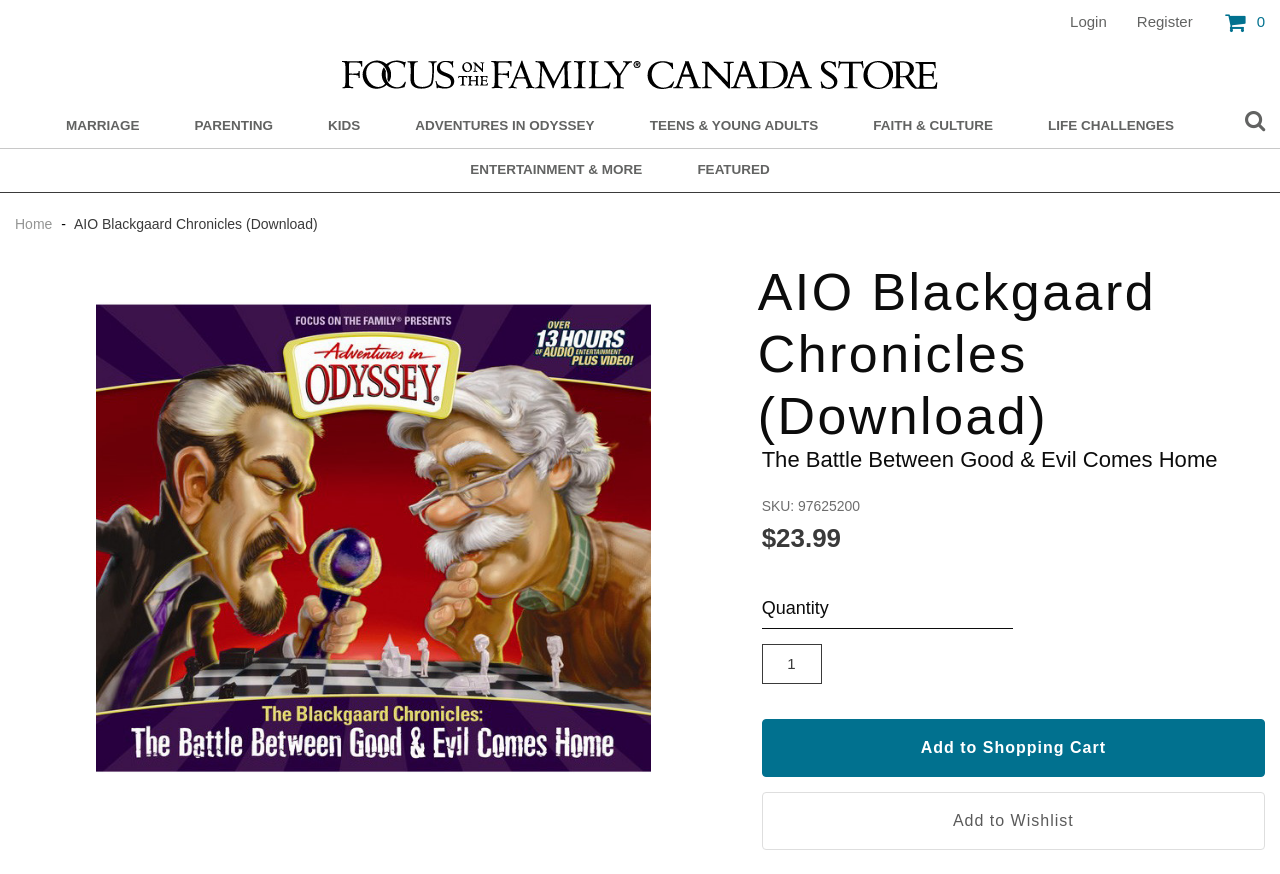Please respond to the question with a concise word or phrase:
What is the name of the product?

AIO Blackgaard Chronicles